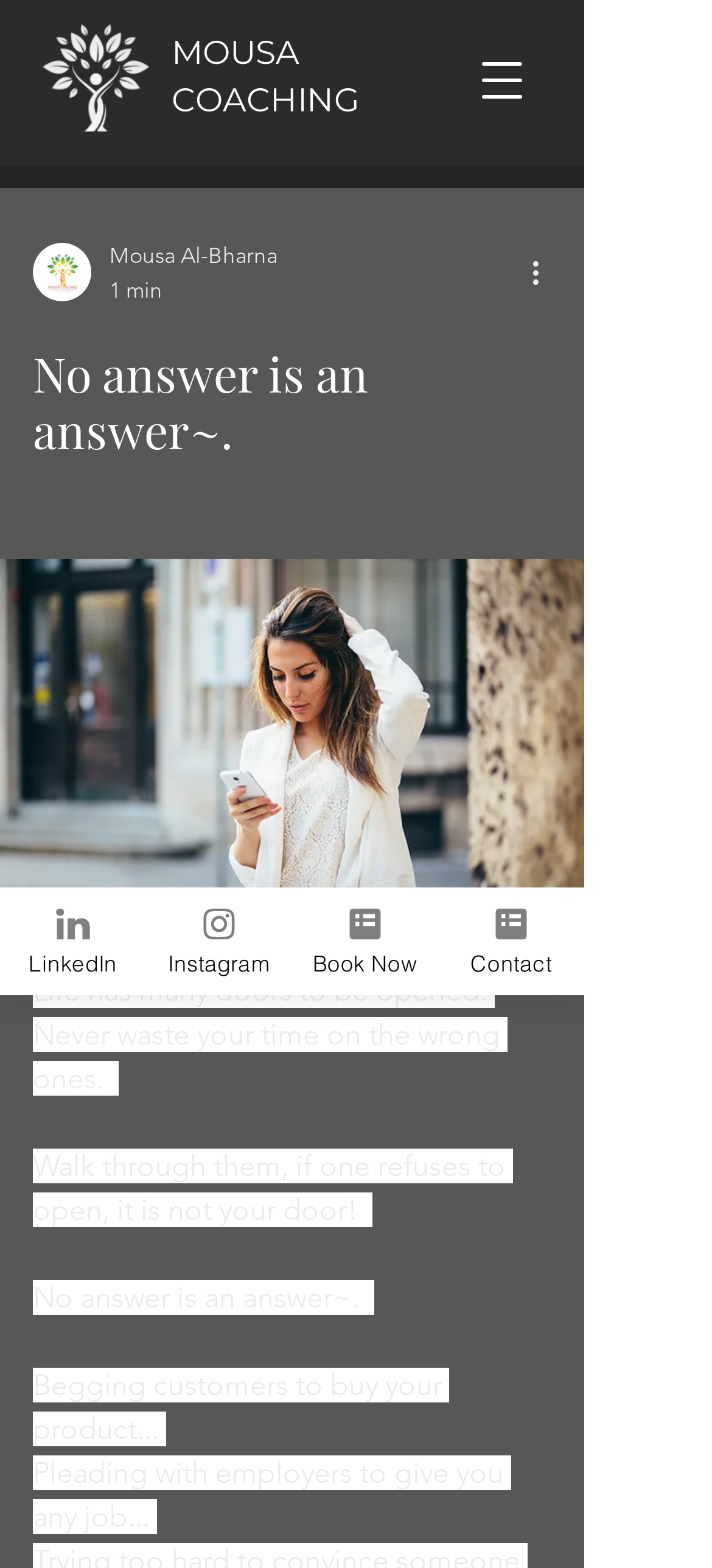Please identify the bounding box coordinates of the region to click in order to complete the task: "Contact us". The coordinates must be four float numbers between 0 and 1, specified as [left, top, right, bottom].

[0.615, 0.566, 0.821, 0.635]